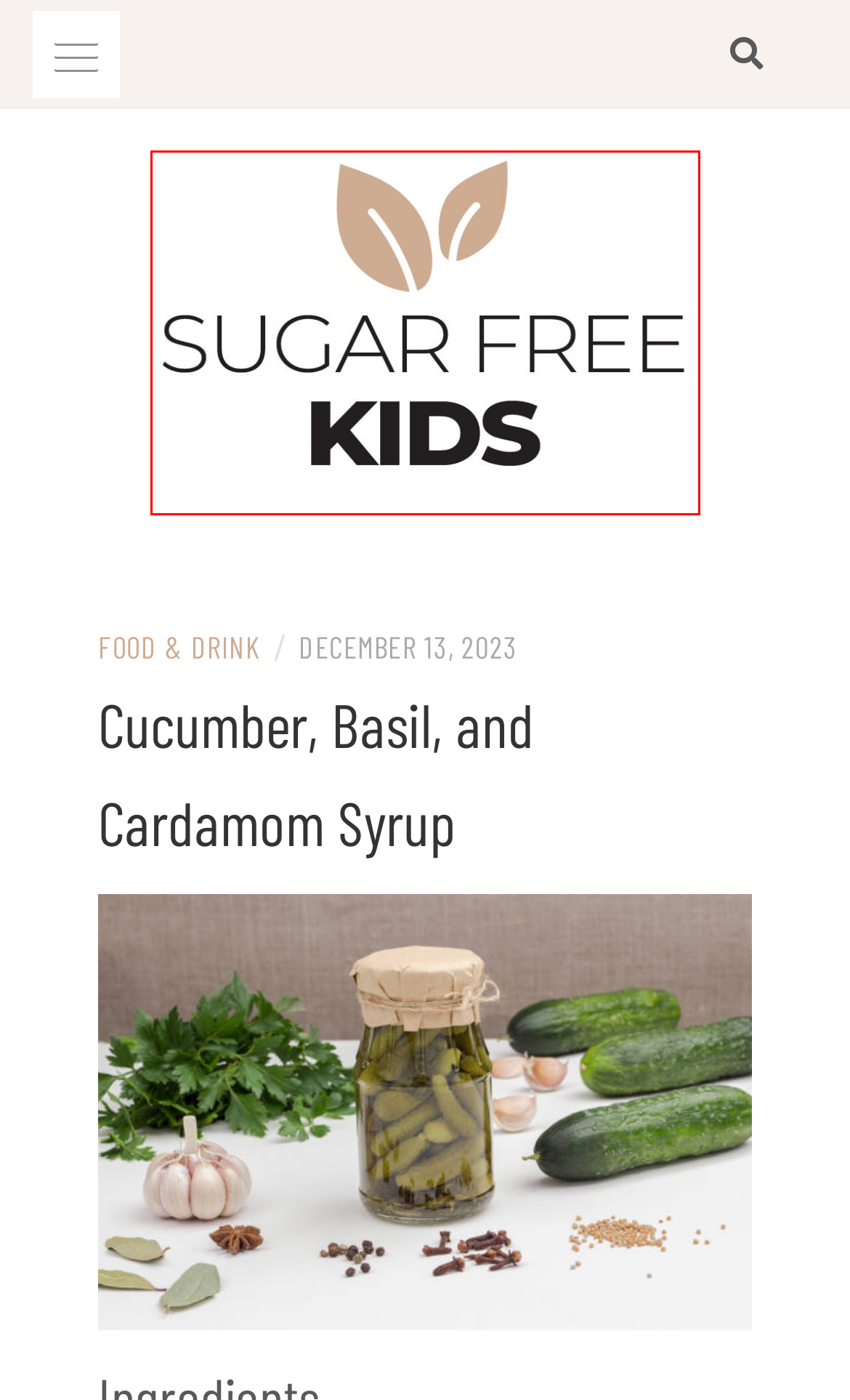You have a screenshot of a webpage with an element surrounded by a red bounding box. Choose the webpage description that best describes the new page after clicking the element inside the red bounding box. Here are the candidates:
A. Healthy food for school-age children: the five food groups - Sugar Free Kids
B. Domino’s Australia drops eight new menu items - Sugar Free Kids
C. Sugar Free Kids -
D. Wendy’s inks deal on 200 stores as McDonald’s eyes $1bn expansion - Sugar Free Kids
E. Food & Drink - Sugar Free Kids
F. Mad Mex to give away 80,000 burritos – but there is a catch - Sugar Free Kids
G. Australia’s most-loved dinners for the first half of 2023 - Sugar Free Kids
H. Sweet and savoury winter warming breakfasts - Sugar Free Kids

C